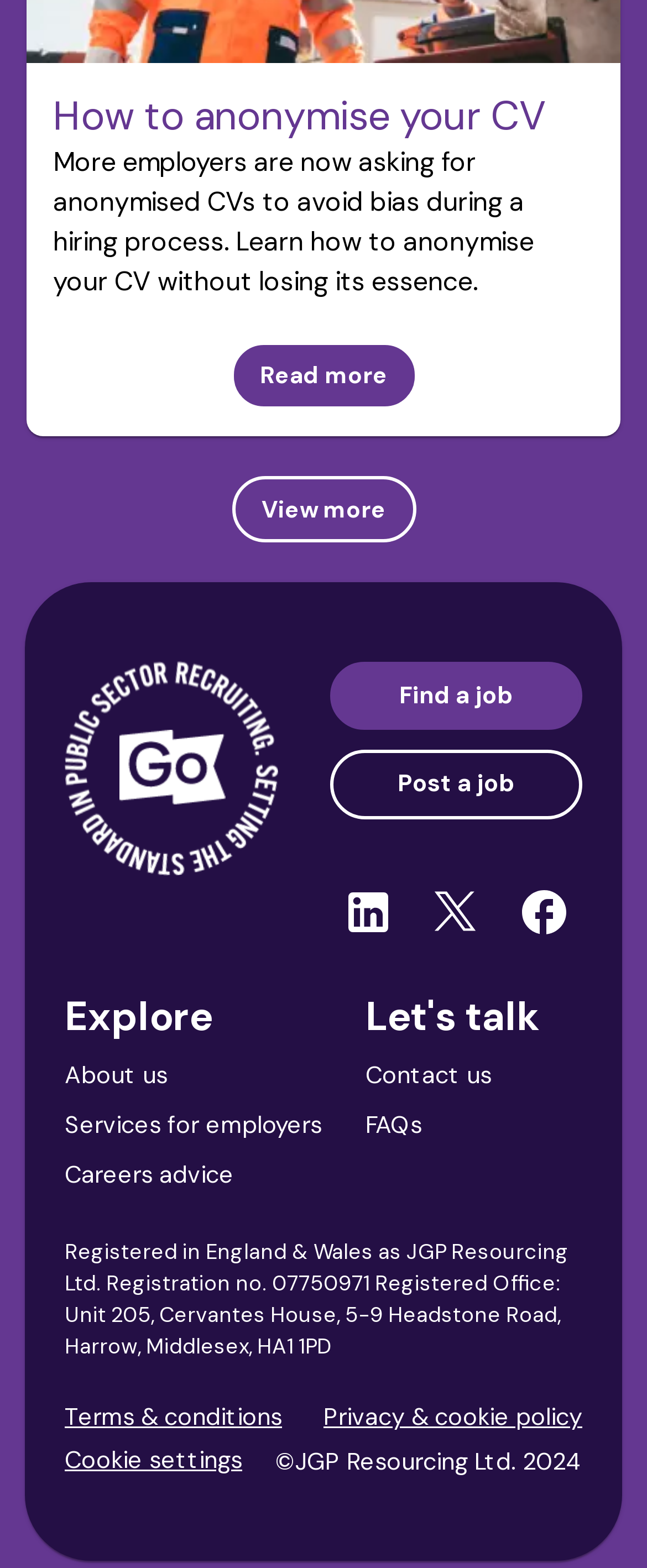Locate the bounding box coordinates of the region to be clicked to comply with the following instruction: "Contact us". The coordinates must be four float numbers between 0 and 1, in the form [left, top, right, bottom].

[0.565, 0.676, 0.76, 0.695]